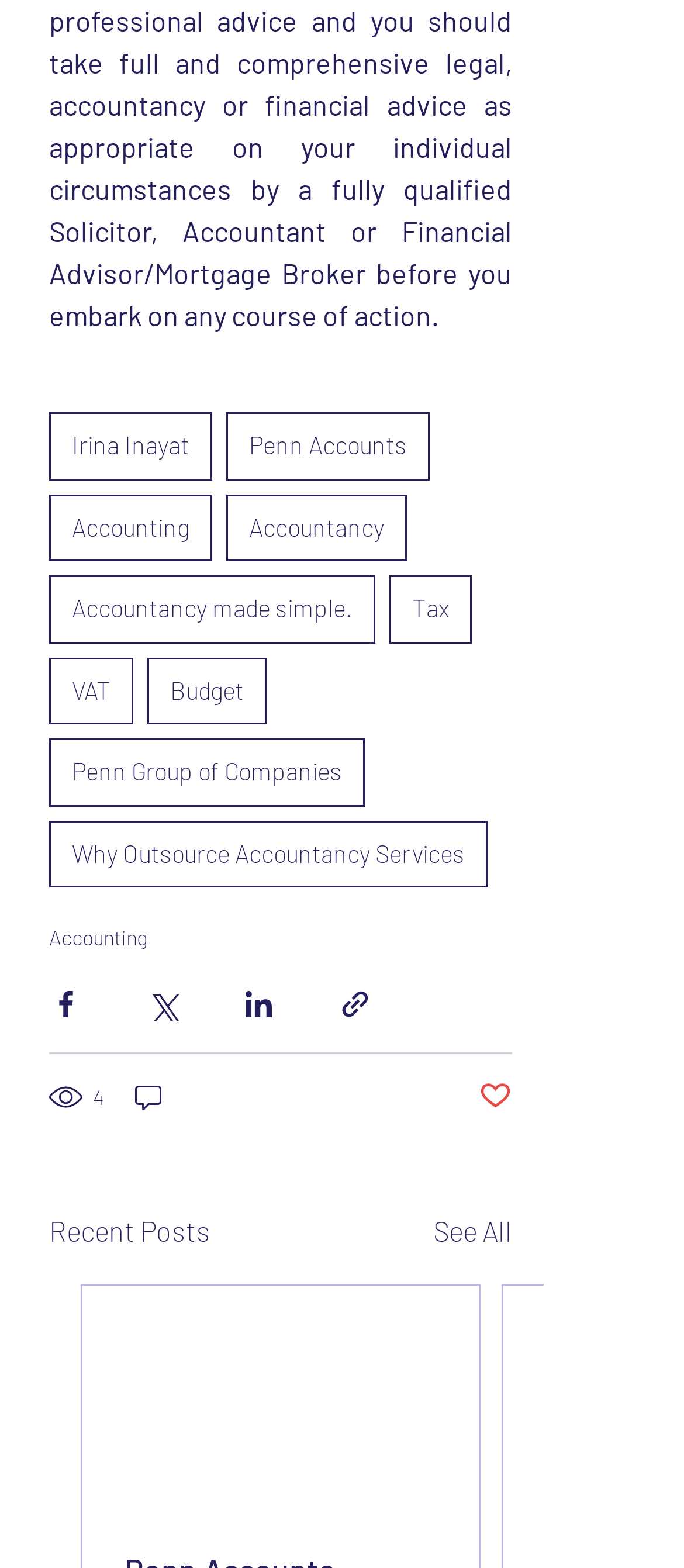Please determine the bounding box coordinates for the UI element described as: "Why Outsource Accountancy Services".

[0.072, 0.523, 0.713, 0.566]